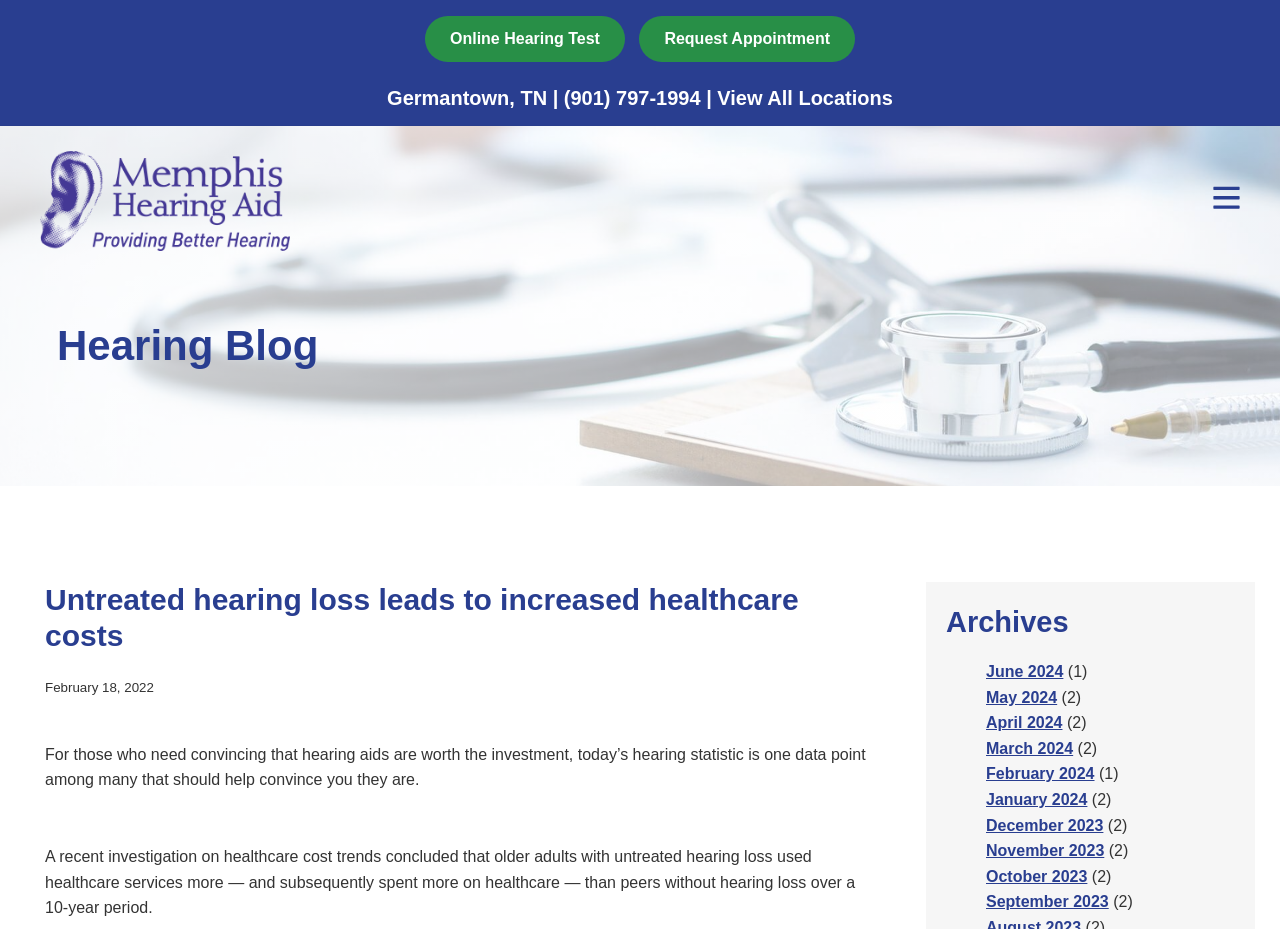Find the bounding box coordinates of the clickable region needed to perform the following instruction: "Request an appointment". The coordinates should be provided as four float numbers between 0 and 1, i.e., [left, top, right, bottom].

[0.5, 0.017, 0.668, 0.067]